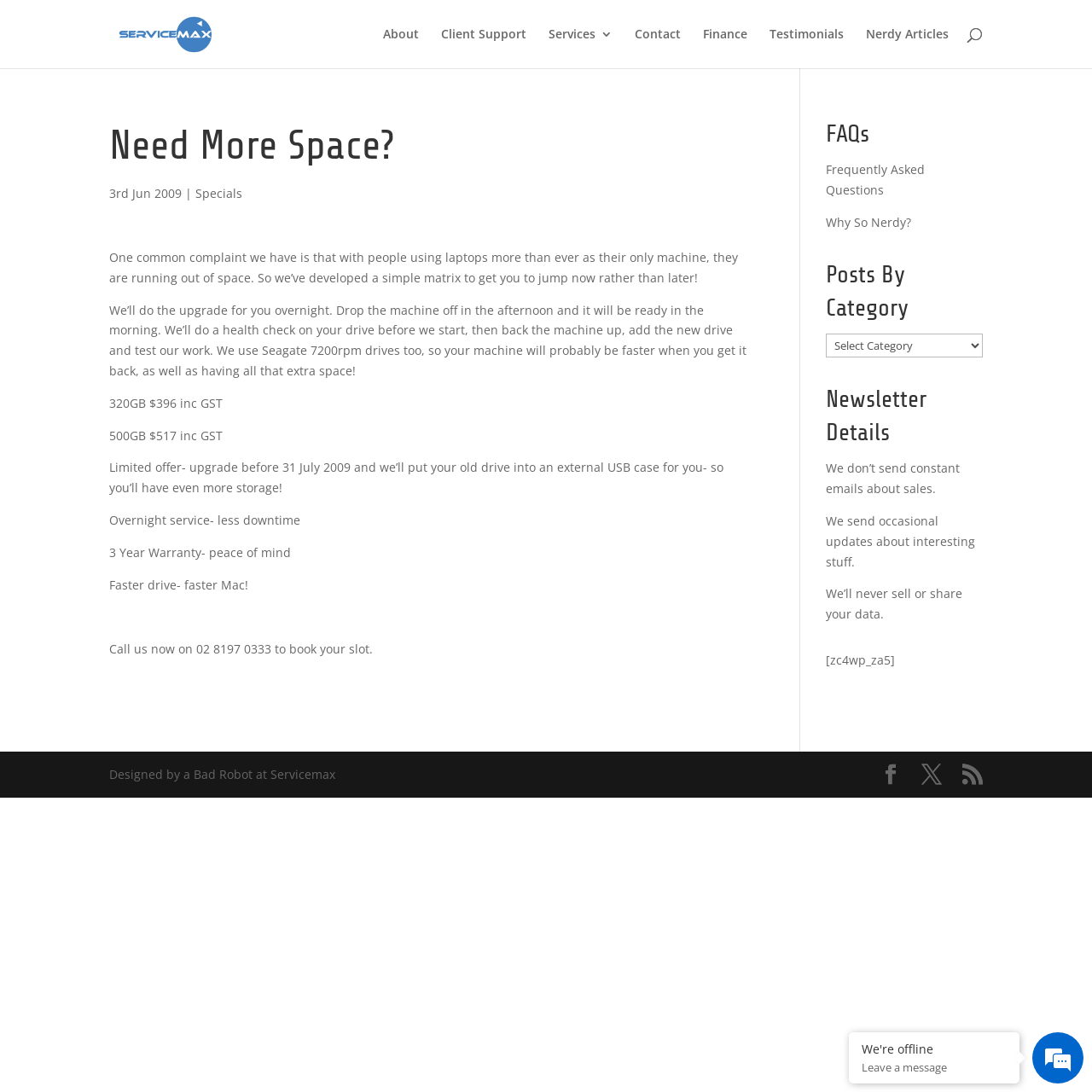Respond with a single word or phrase to the following question:
What is the phone number to book a slot?

02 8197 0333